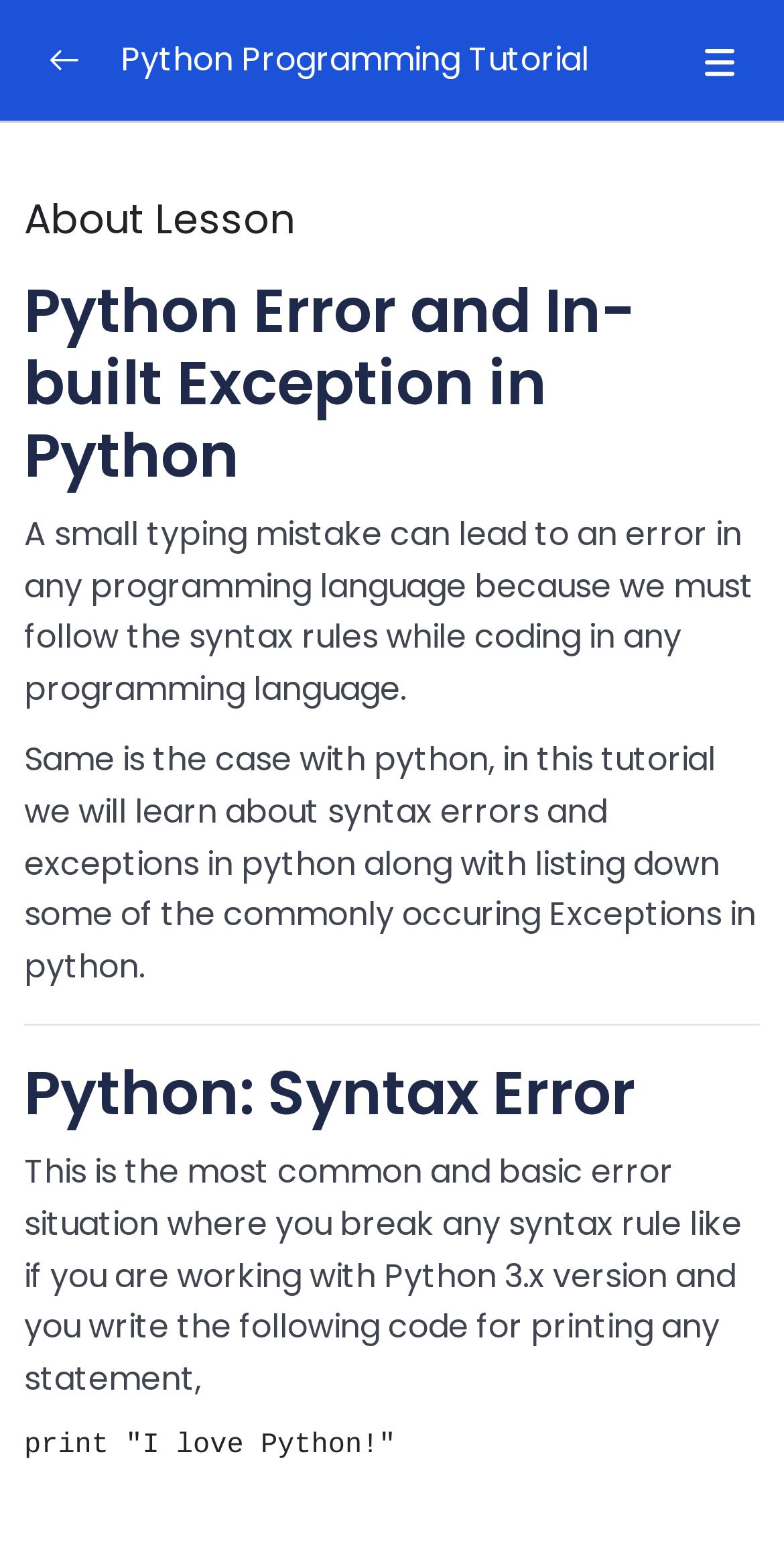What is the course content about?
Use the image to answer the question with a single word or phrase.

Python